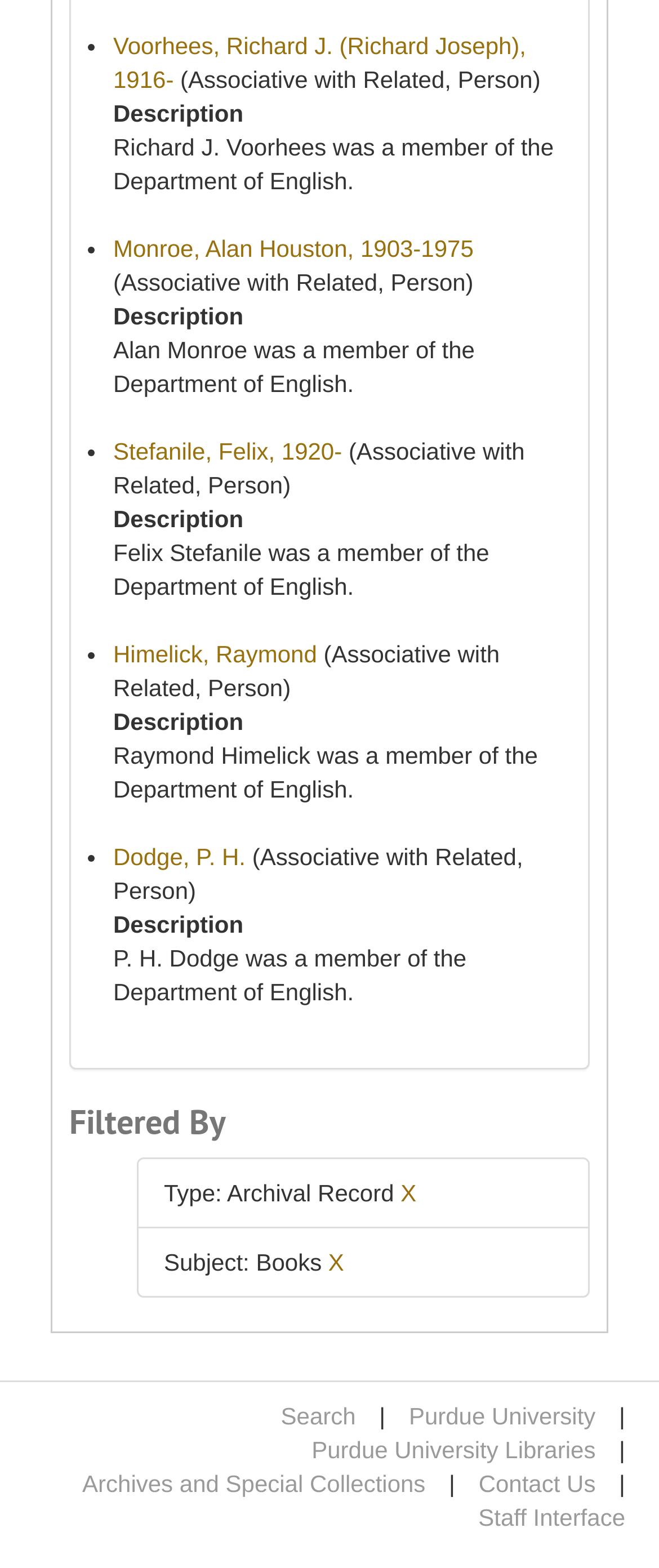Kindly determine the bounding box coordinates for the clickable area to achieve the given instruction: "View Richard J. Voorhees' details".

[0.172, 0.02, 0.798, 0.059]